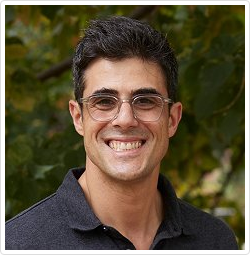Answer succinctly with a single word or phrase:
Where did Raffi Khatchadourian work as a Software Engineer?

Apple